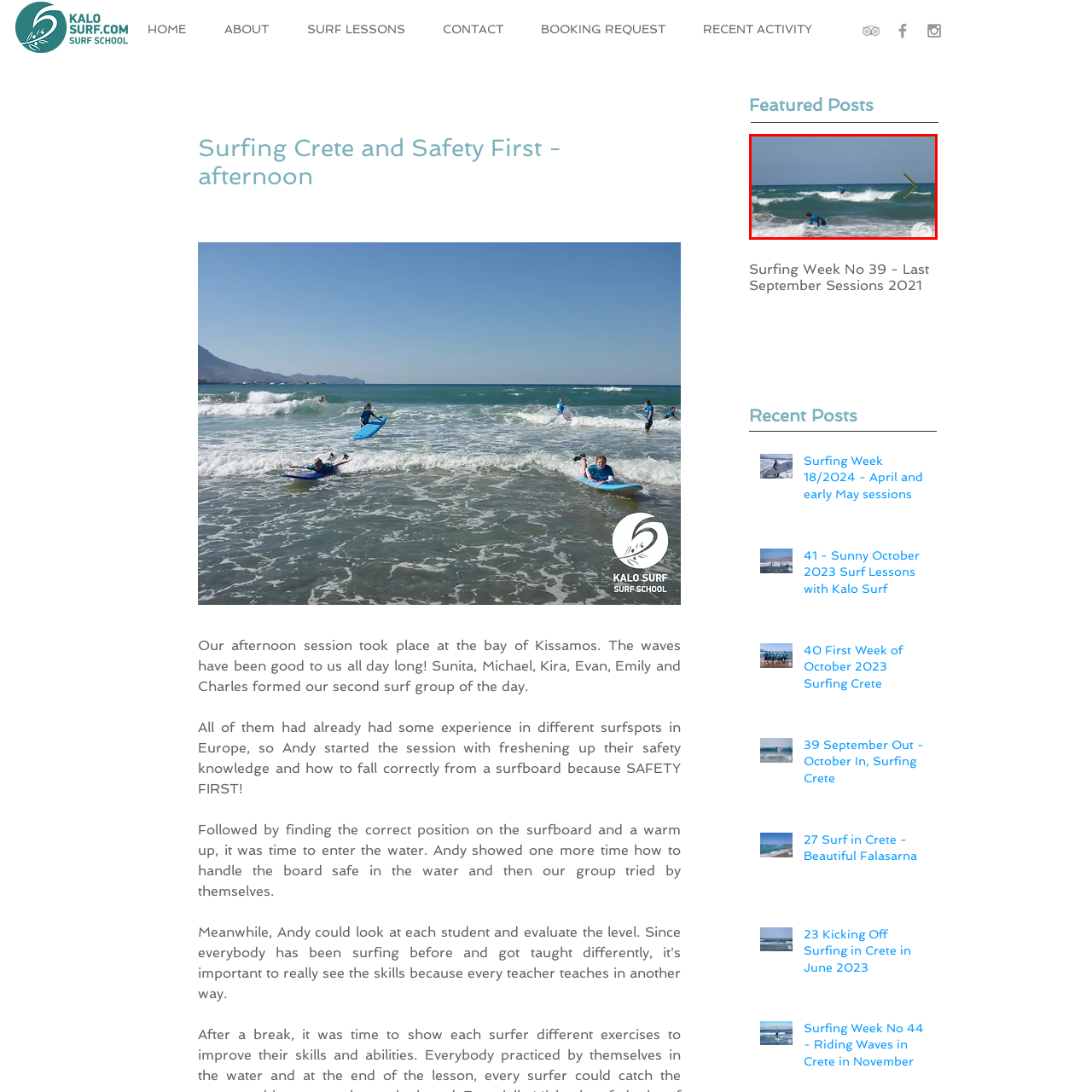Describe extensively the image content marked by the red bounding box.

The image captures a lively surfing scene at a beach in Crete. In the foreground, a surfer in a blue wetsuit is navigating the waves, fully engaged in riding the surf. Behind them, another surfer skillfully balances on their board, demonstrating a confident stance as they ride a breaking wave. The clear blue sky and vibrant ocean create a picturesque backdrop, emphasizing the exhilaration and beauty of the surfing experience. This image is part of a collection documenting recent surfing sessions, particularly highlighting the adventures of various surf groups and their enthusiastic engagement with the waves in this stunning location.